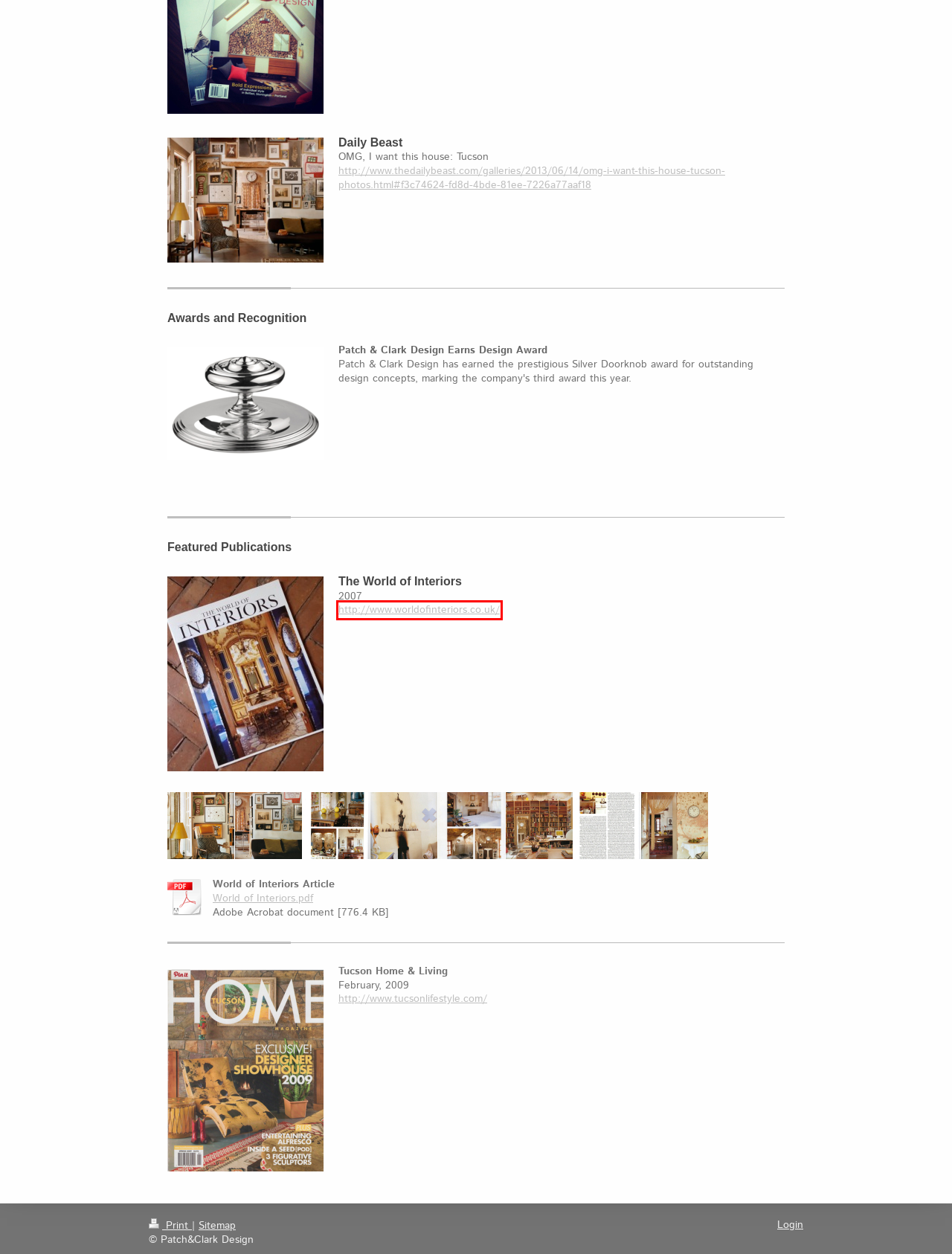Examine the screenshot of the webpage, noting the red bounding box around a UI element. Pick the webpage description that best matches the new page after the element in the red bounding box is clicked. Here are the candidates:
A. Homepage | THE WORLD OF INTERIORS
B. Patch & Clark Design - Landscape Design
C. Patch & Clark Design - Public Art
D. Patch & Clark Design - Commercial
E. 1stDibs Introspective - the 1stDibs magazine
F. Tucson Modernism Week 2023 | Tucson Historic Preservation Foundation
G. Patch & Clark Design - About
H. Opposite in Nature - Maine Home + Design

A